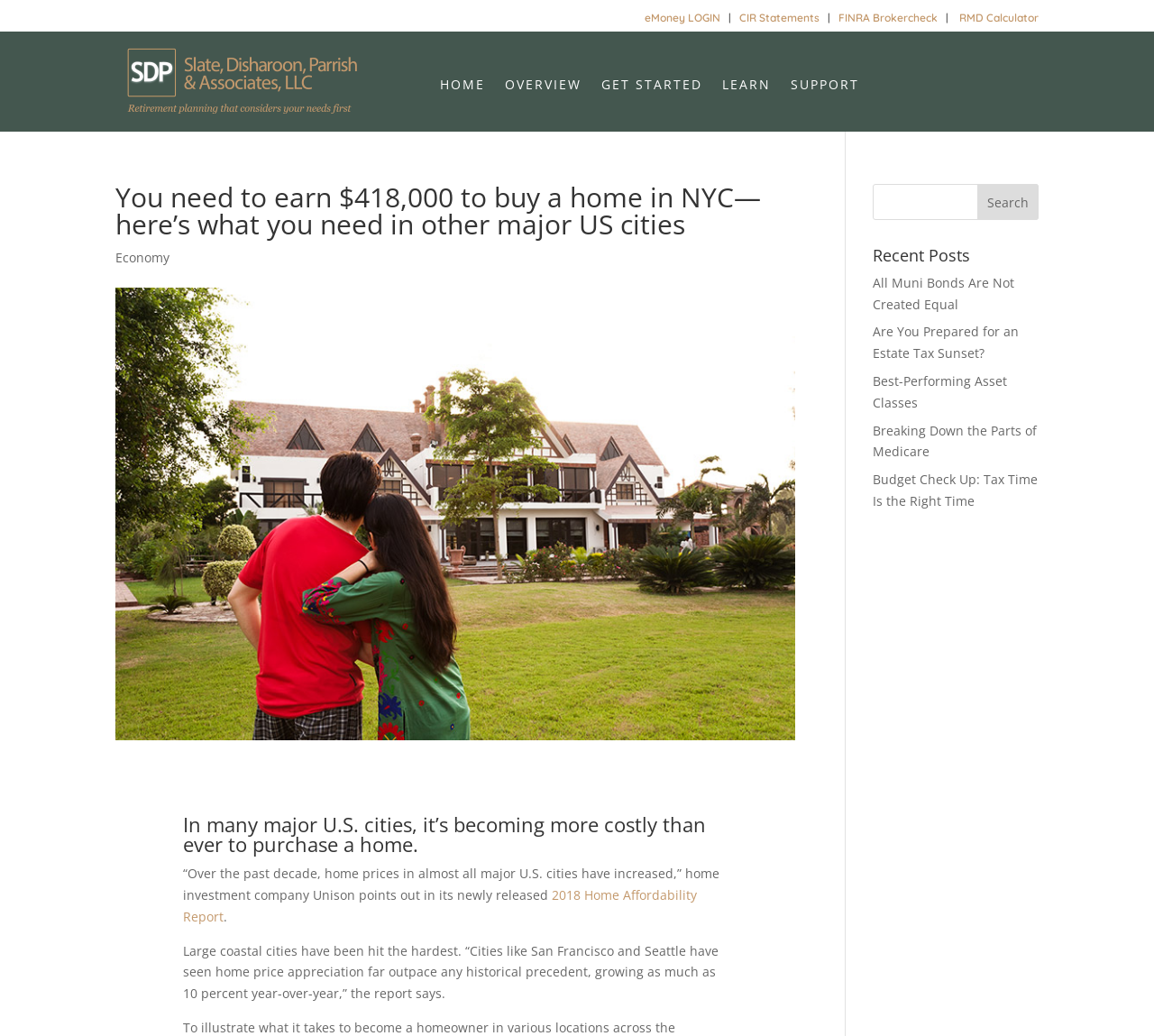For the element described, predict the bounding box coordinates as (top-left x, top-left y, bottom-right x, bottom-right y). All values should be between 0 and 1. Element description: Get Started

[0.521, 0.076, 0.609, 0.095]